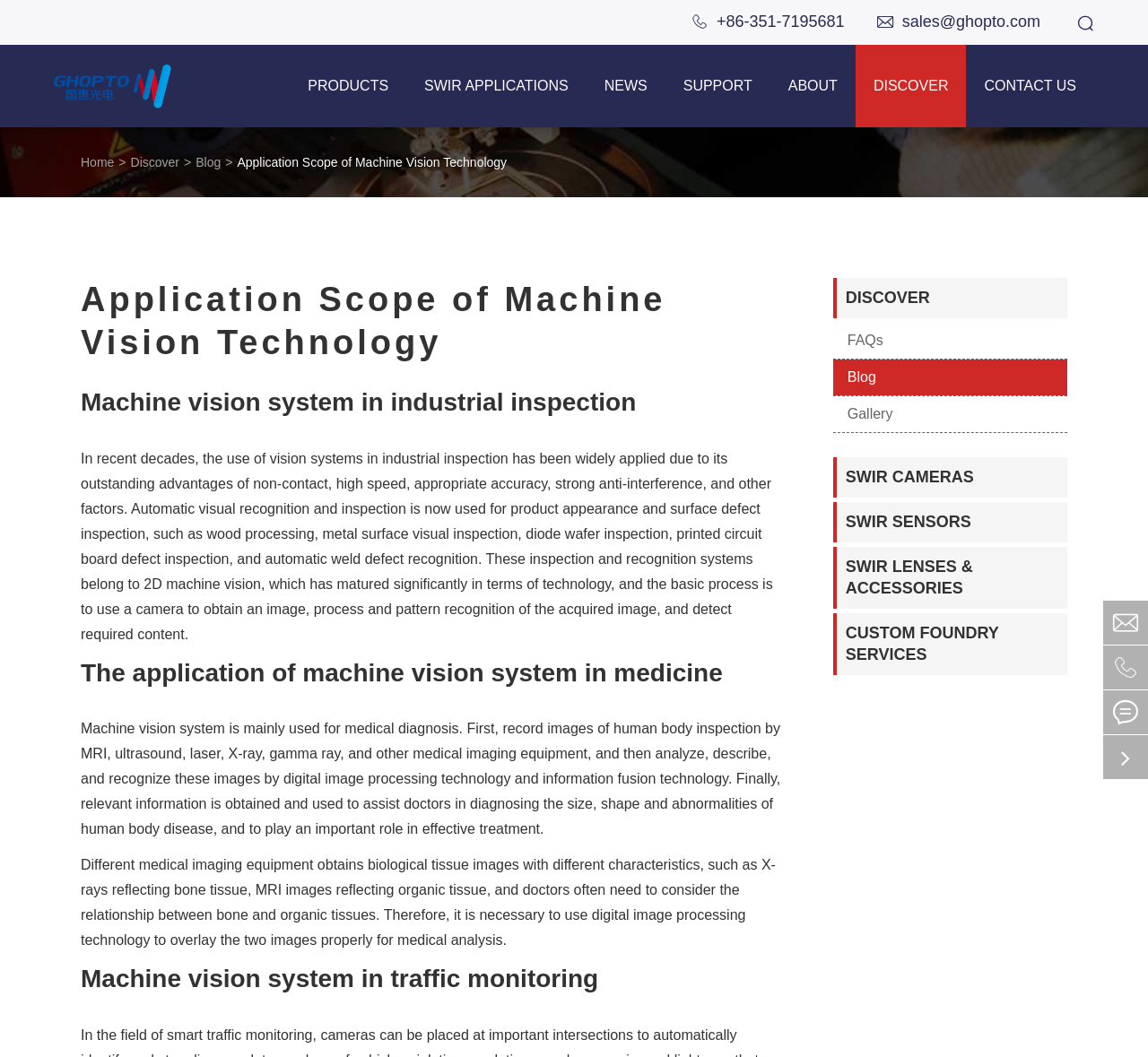Identify the bounding box coordinates of the area you need to click to perform the following instruction: "Search for something".

[0.031, 0.12, 0.969, 0.143]